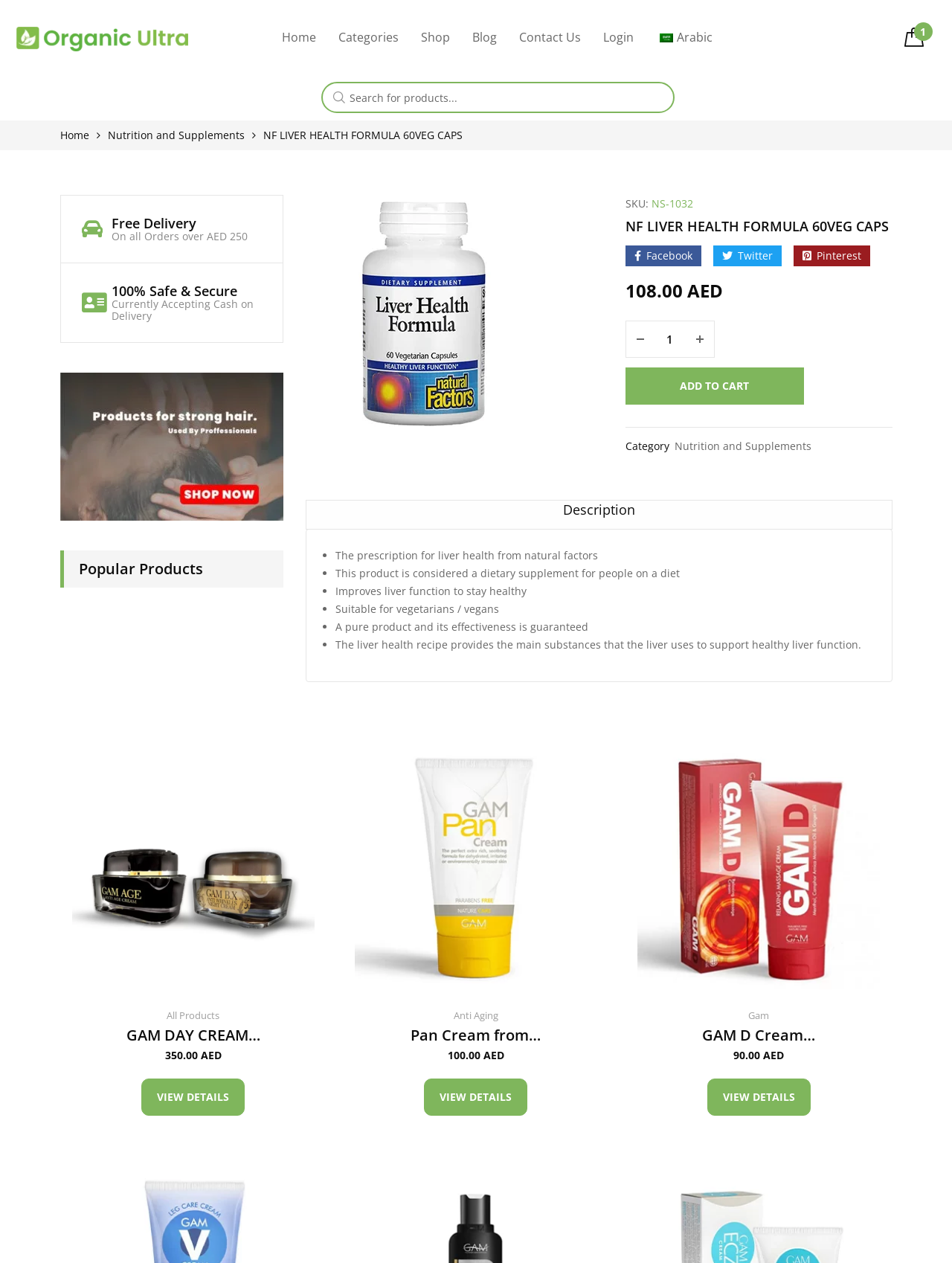Your task is to find and give the main heading text of the webpage.

NF LIVER HEALTH FORMULA 60VEG CAPS